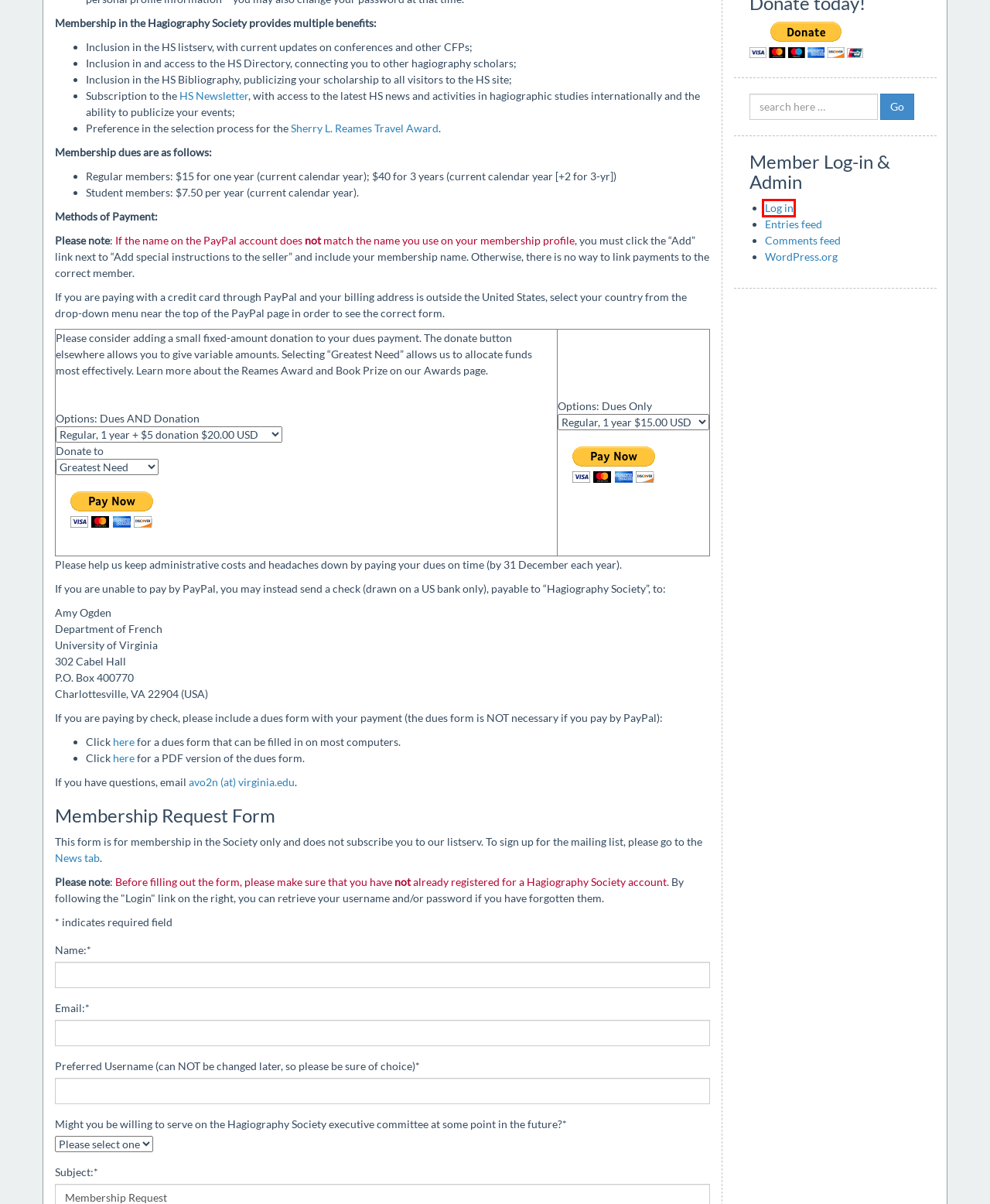Review the screenshot of a webpage that includes a red bounding box. Choose the most suitable webpage description that matches the new webpage after clicking the element within the red bounding box. Here are the candidates:
A. Teaching the Saints | Hagiography Society
B. Current CFPs | Hagiography Society
C. About the Hagiography Society | Hagiography Society
D. News | Hagiography Society
E. Comments for Hagiography Society
F. Log In ‹ Hagiography Society — WordPress
G. Blog Tool, Publishing Platform, and CMS – WordPress.org
H. Awards and Prizes | Hagiography Society

F